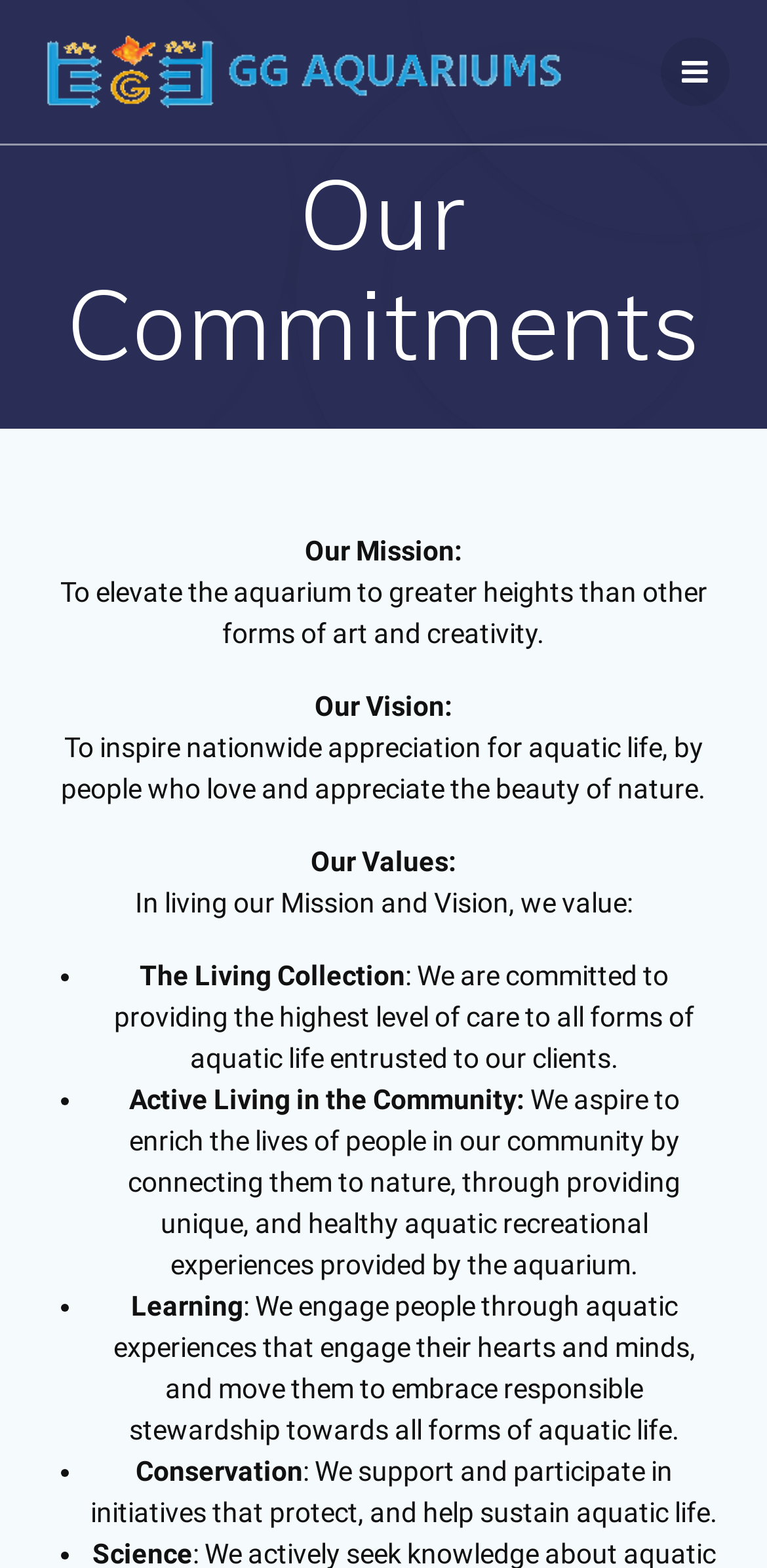Specify the bounding box coordinates (top-left x, top-left y, bottom-right x, bottom-right y) of the UI element in the screenshot that matches this description: alt="GG Aquariums"

[0.05, 0.018, 0.755, 0.074]